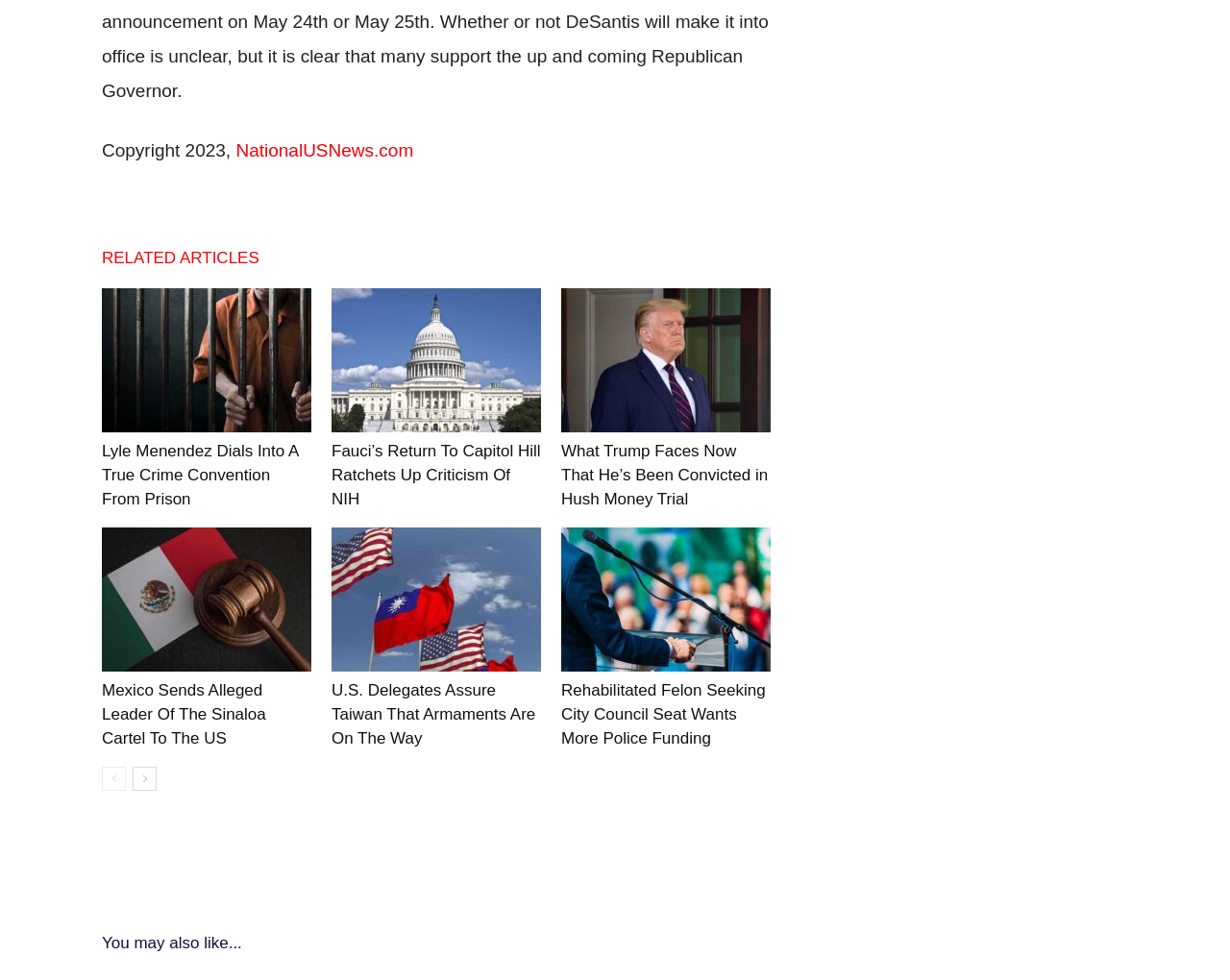What type of content is listed under 'You may also like...'?
Based on the visual content, answer with a single word or a brief phrase.

Articles